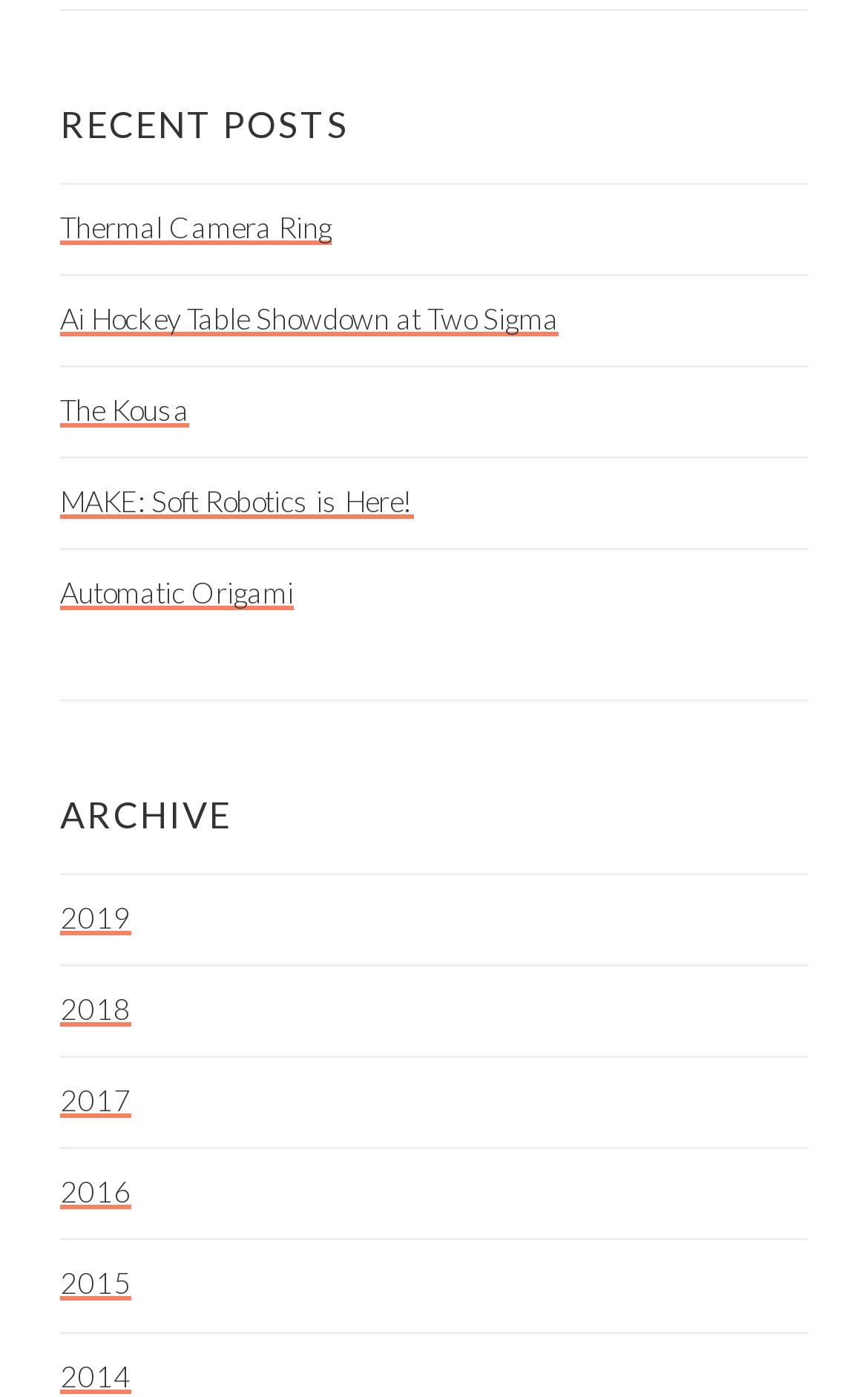Please provide a one-word or phrase answer to the question: 
How many recent posts are listed?

6